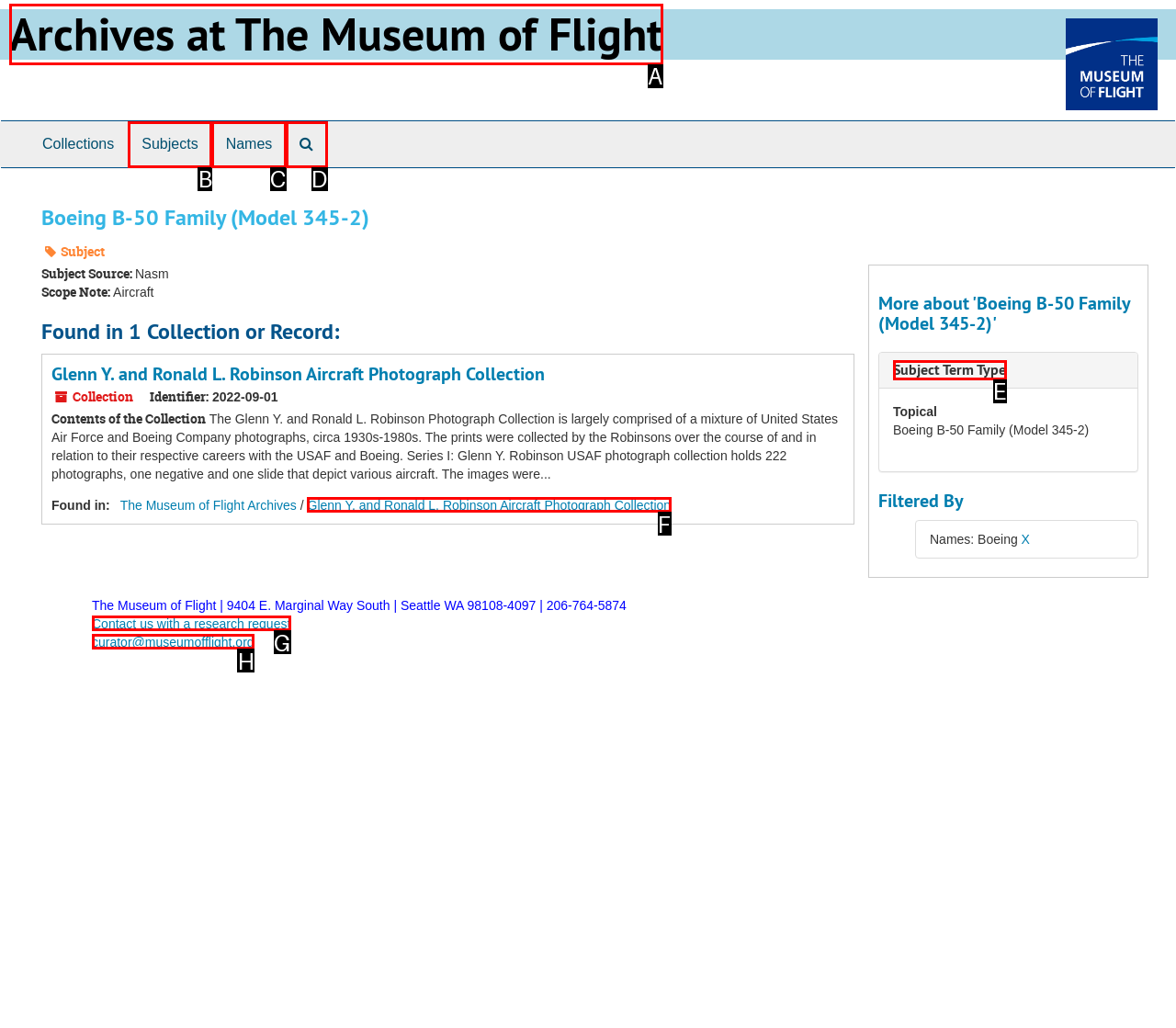Match the element description to one of the options: Search The Archives
Respond with the corresponding option's letter.

D